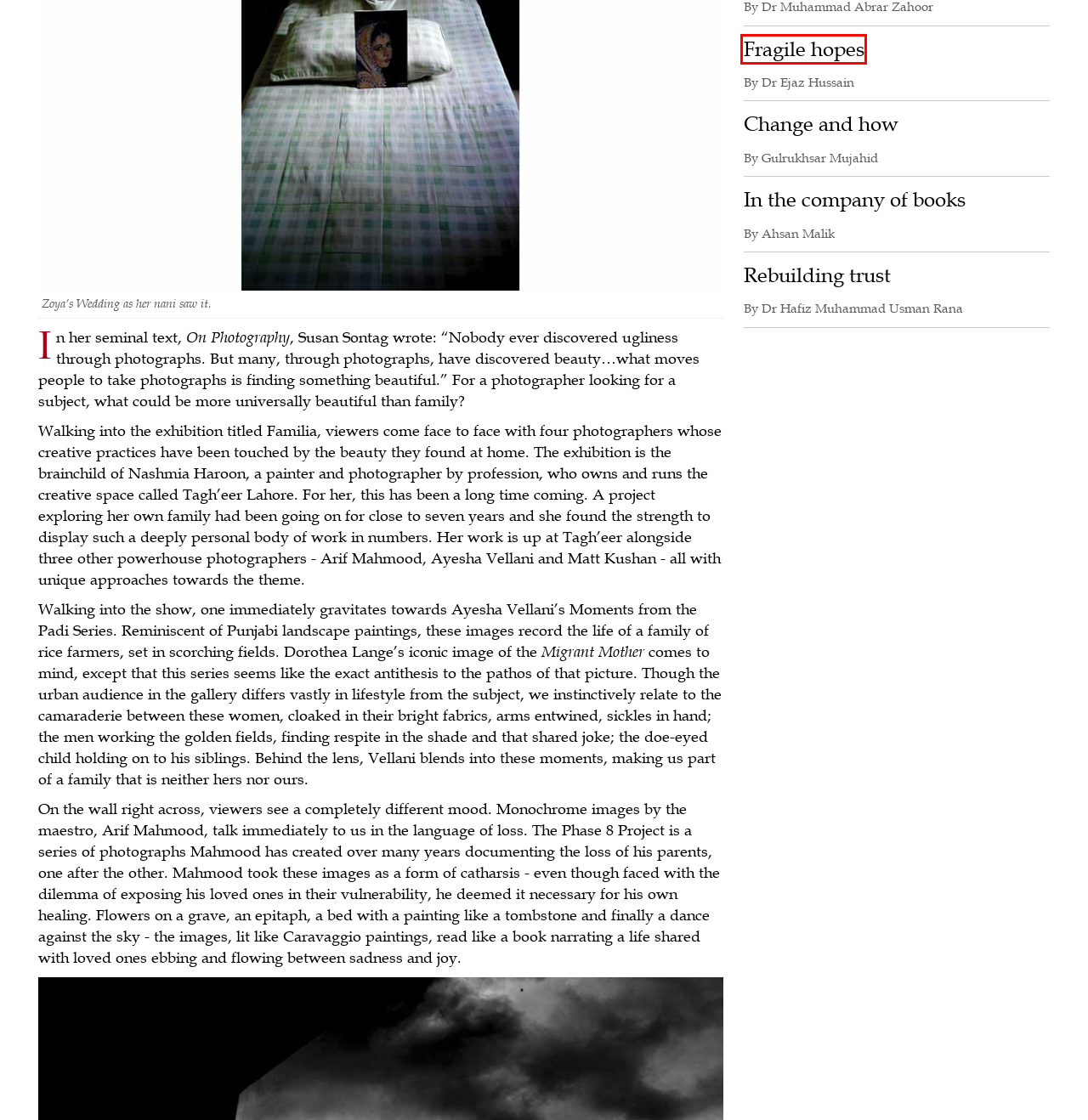Look at the screenshot of a webpage that includes a red bounding box around a UI element. Select the most appropriate webpage description that matches the page seen after clicking the highlighted element. Here are the candidates:
A. Dr Hafiz Muhammad Usman Rana:The News on Sunday (TNS) » Weekly Magazine - The News International
B. Fragile hopes | Encore | thenews.com.pk
C. Change and how | Dialogue | thenews.com.pk
D. Dr Ejaz Hussain:The News on Sunday (TNS) » Weekly Magazine - The News International
E. In the company of books | Shehr | thenews.com.pk
F. Rebuilding trust | Political Economy | thenews.com.pk
G. Gulrukhsar Mujahid:The News on Sunday (TNS) » Weekly Magazine - The News International
H. Ahsan Malik:The News on Sunday (TNS) » Weekly Magazine - The News International

B